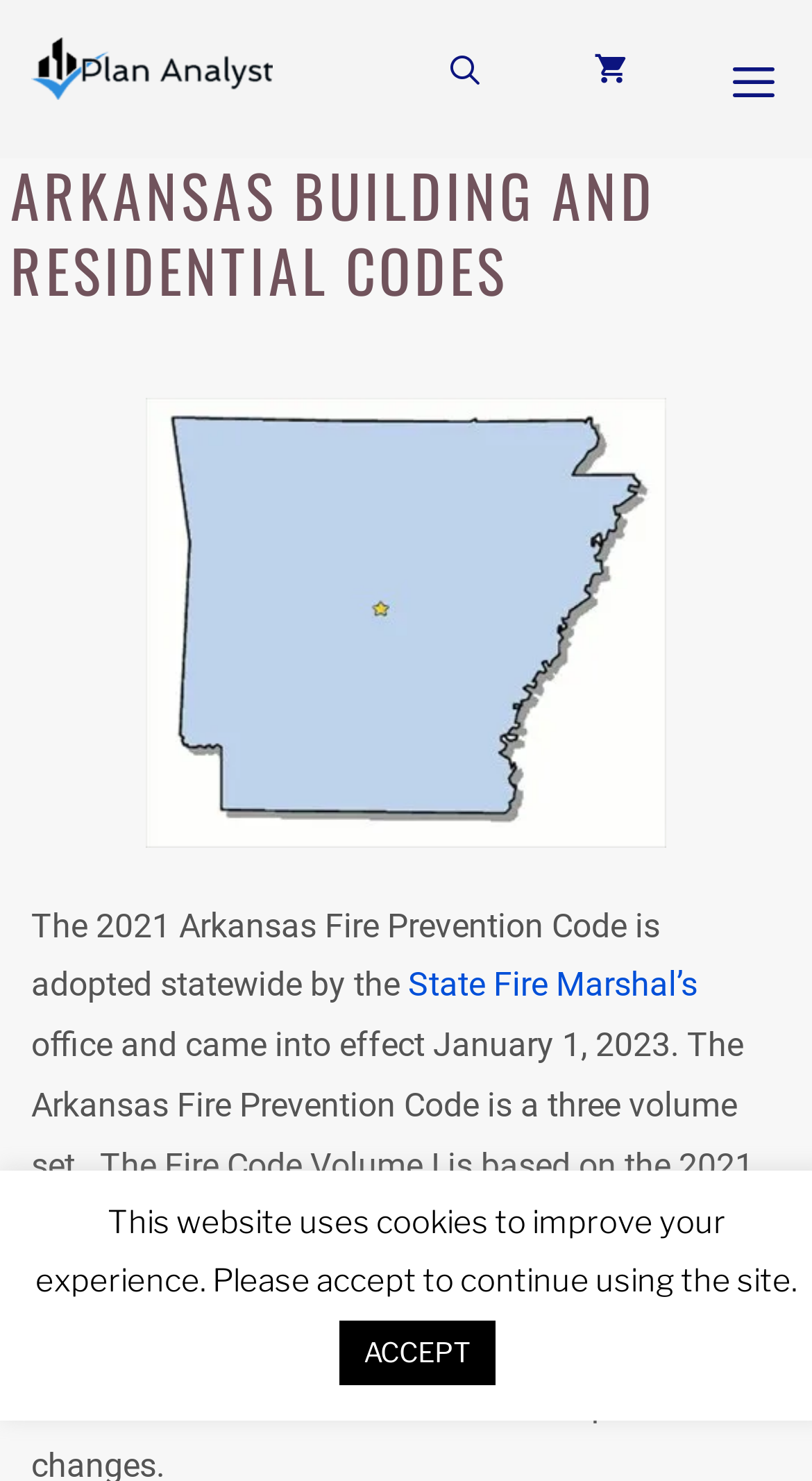Find the coordinates for the bounding box of the element with this description: "State Fire Marshal’s".

[0.503, 0.652, 0.859, 0.678]